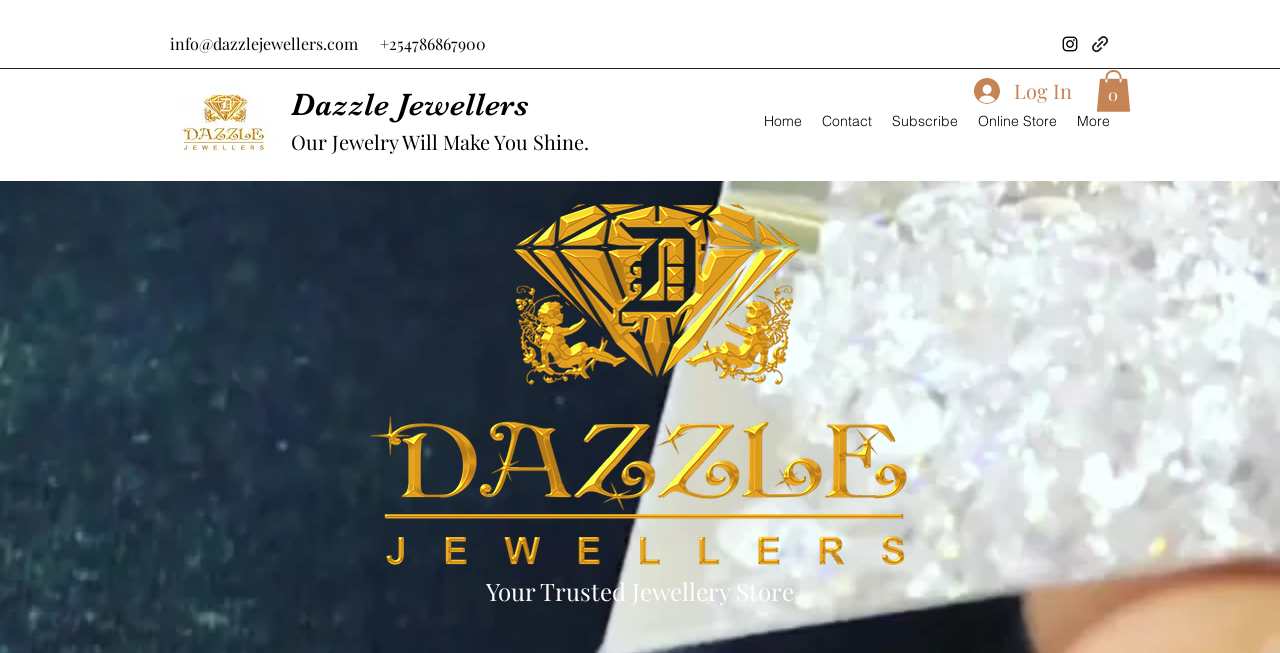Identify the bounding box coordinates for the UI element described as: "Dazzle Jewellers".

[0.227, 0.131, 0.413, 0.188]